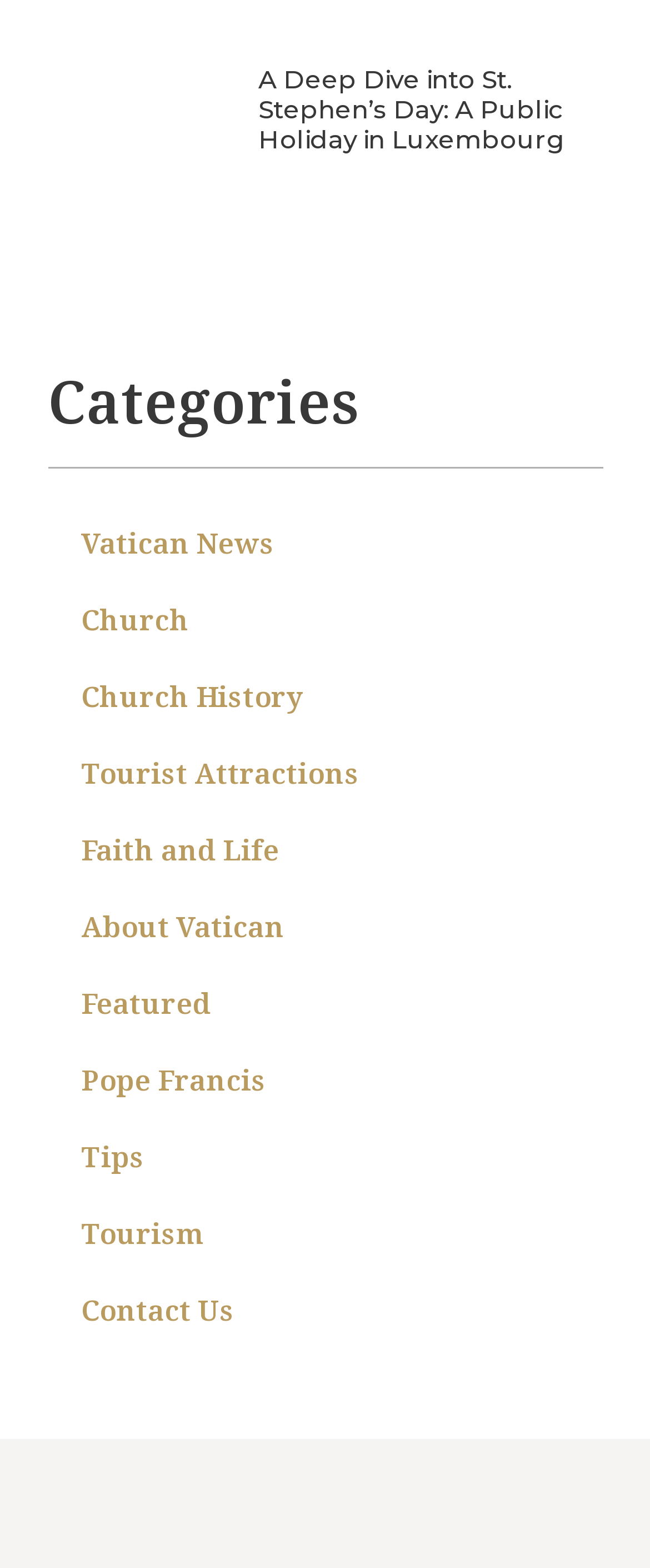Could you indicate the bounding box coordinates of the region to click in order to complete this instruction: "visit Vatican News".

[0.073, 0.322, 0.927, 0.371]